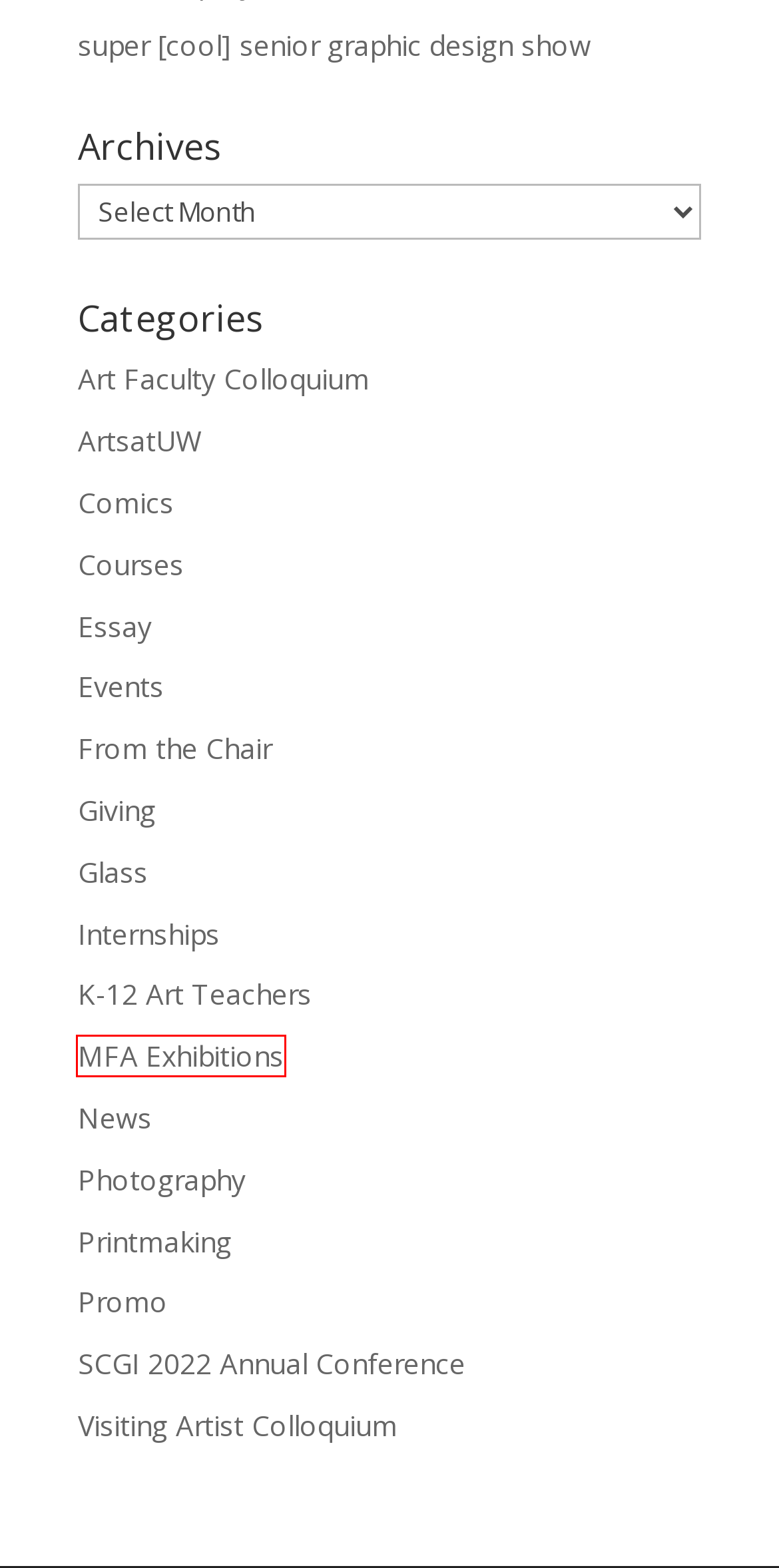Given a webpage screenshot with a UI element marked by a red bounding box, choose the description that best corresponds to the new webpage that will appear after clicking the element. The candidates are:
A. Art Faculty Colloquium Archives - UW ART
B. Comics Archives - UW ART
C. Glass Archives - UW ART
D. Courses Archives - UW ART
E. From the Chair Archives - UW ART
F. Printmaking Archives - UW ART
G. K-12 Art Teachers Archives - UW ART
H. MFA Exhibitions Archives - UW ART

H